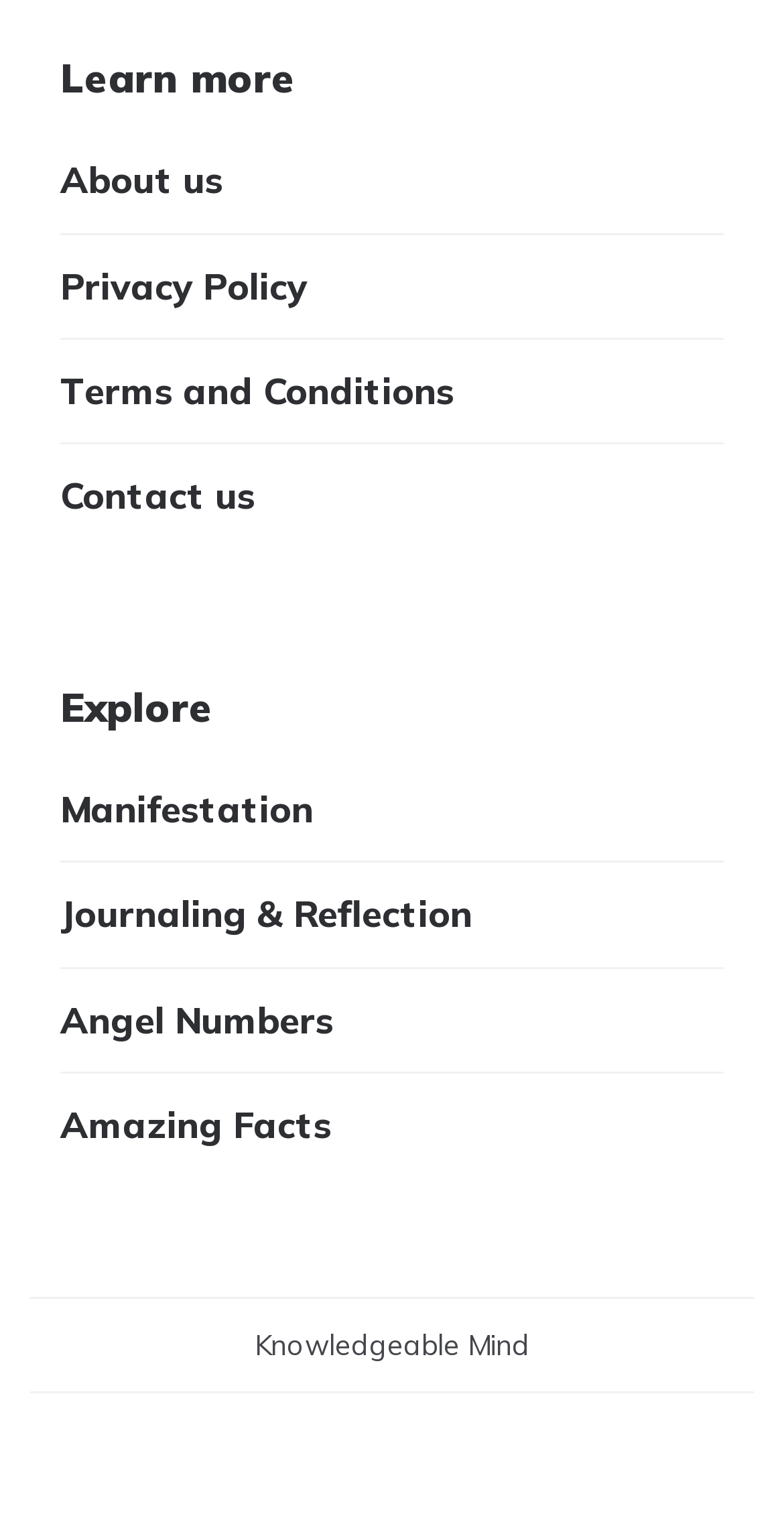Highlight the bounding box coordinates of the element that should be clicked to carry out the following instruction: "Contact the website administrators". The coordinates must be given as four float numbers ranging from 0 to 1, i.e., [left, top, right, bottom].

[0.077, 0.293, 0.326, 0.361]